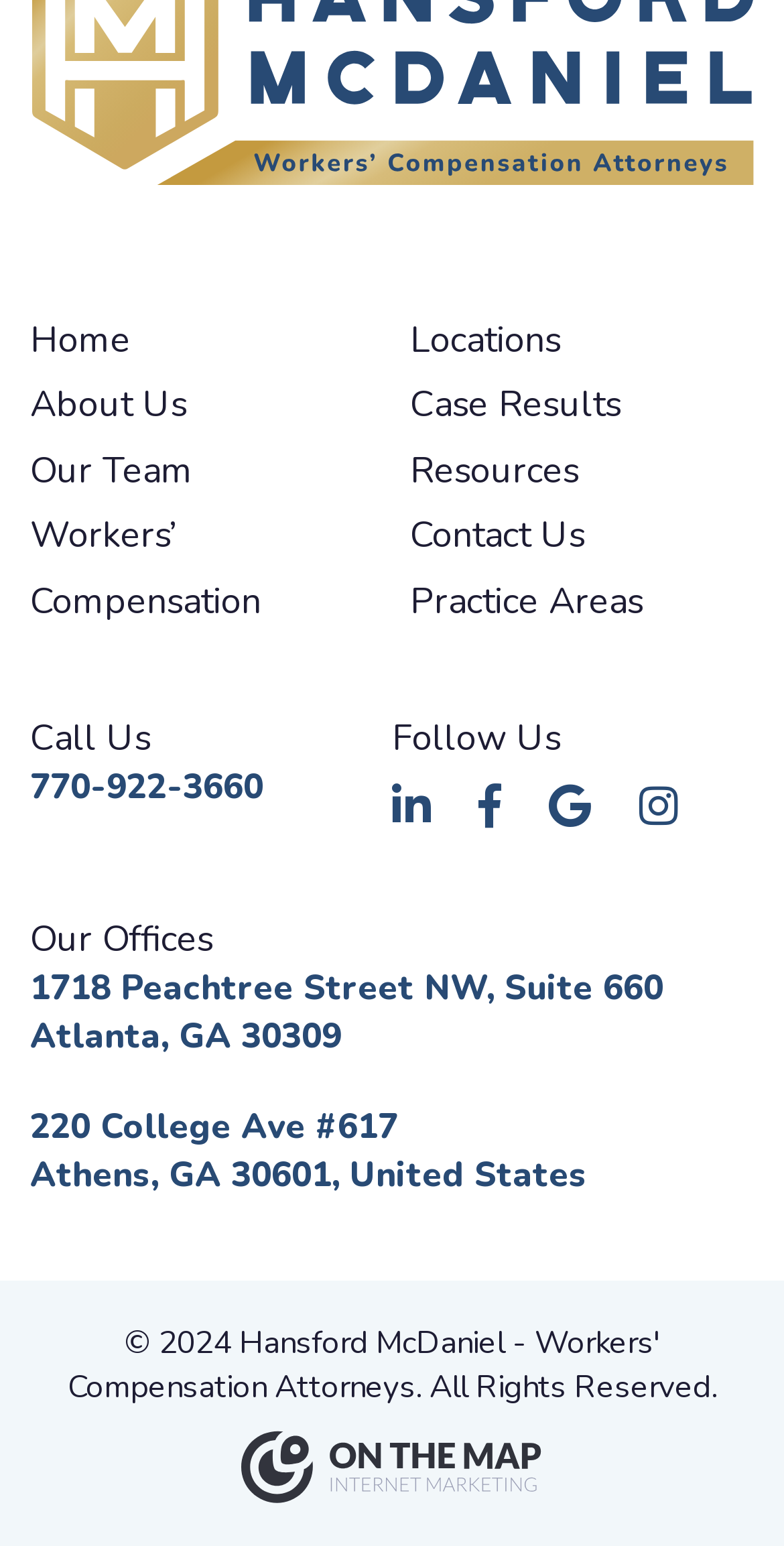Determine the bounding box coordinates for the clickable element to execute this instruction: "Follow on Facebook". Provide the coordinates as four float numbers between 0 and 1, i.e., [left, top, right, bottom].

[0.61, 0.507, 0.638, 0.536]